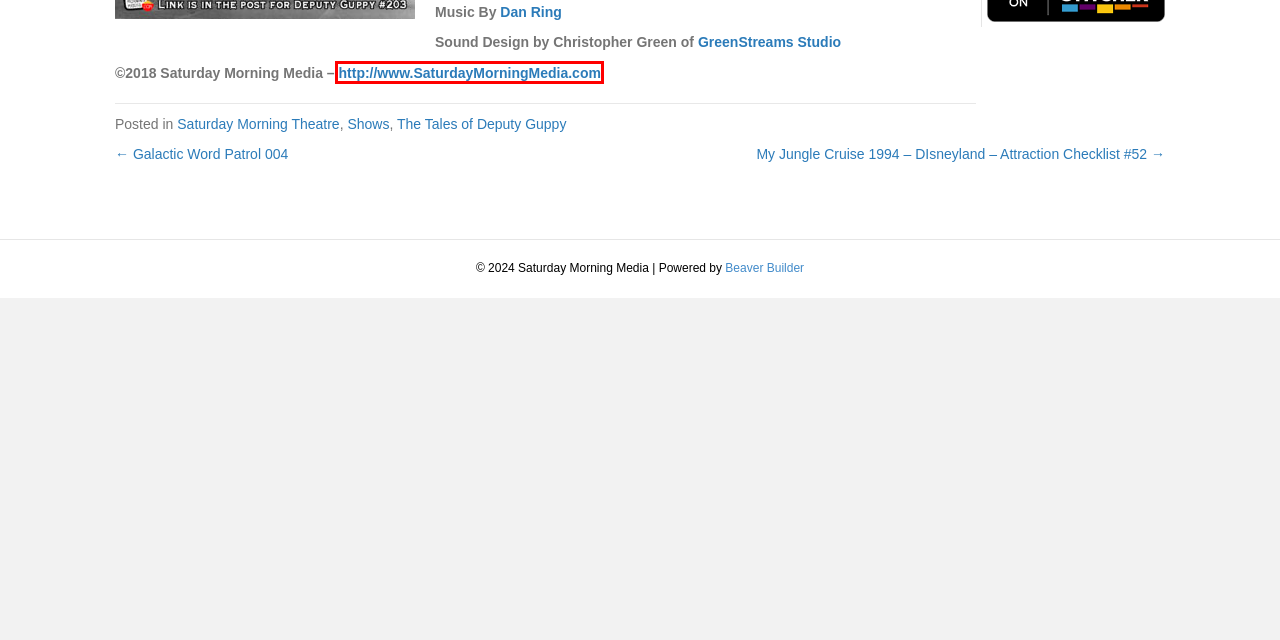Look at the given screenshot of a webpage with a red rectangle bounding box around a UI element. Pick the description that best matches the new webpage after clicking the element highlighted. The descriptions are:
A. Galactic Word Patrol 004 – Saturday Morning Media
B. The Tales of Deputy Guppy – Saturday Morning Media
C. My Jungle Cruise 1994 – DIsneyland – Attraction Checklist #52 – Saturday Morning Media
D. Saturday Morning Theatre – Saturday Morning Media
E. Shows – Saturday Morning Media
F. WordPress Page Builder Plugin | Beaver Builder
G. Saturday Morning Media – Leading the way in family friendly new media!
H. Grant Baciocco – Puppeteer. Creator.

G